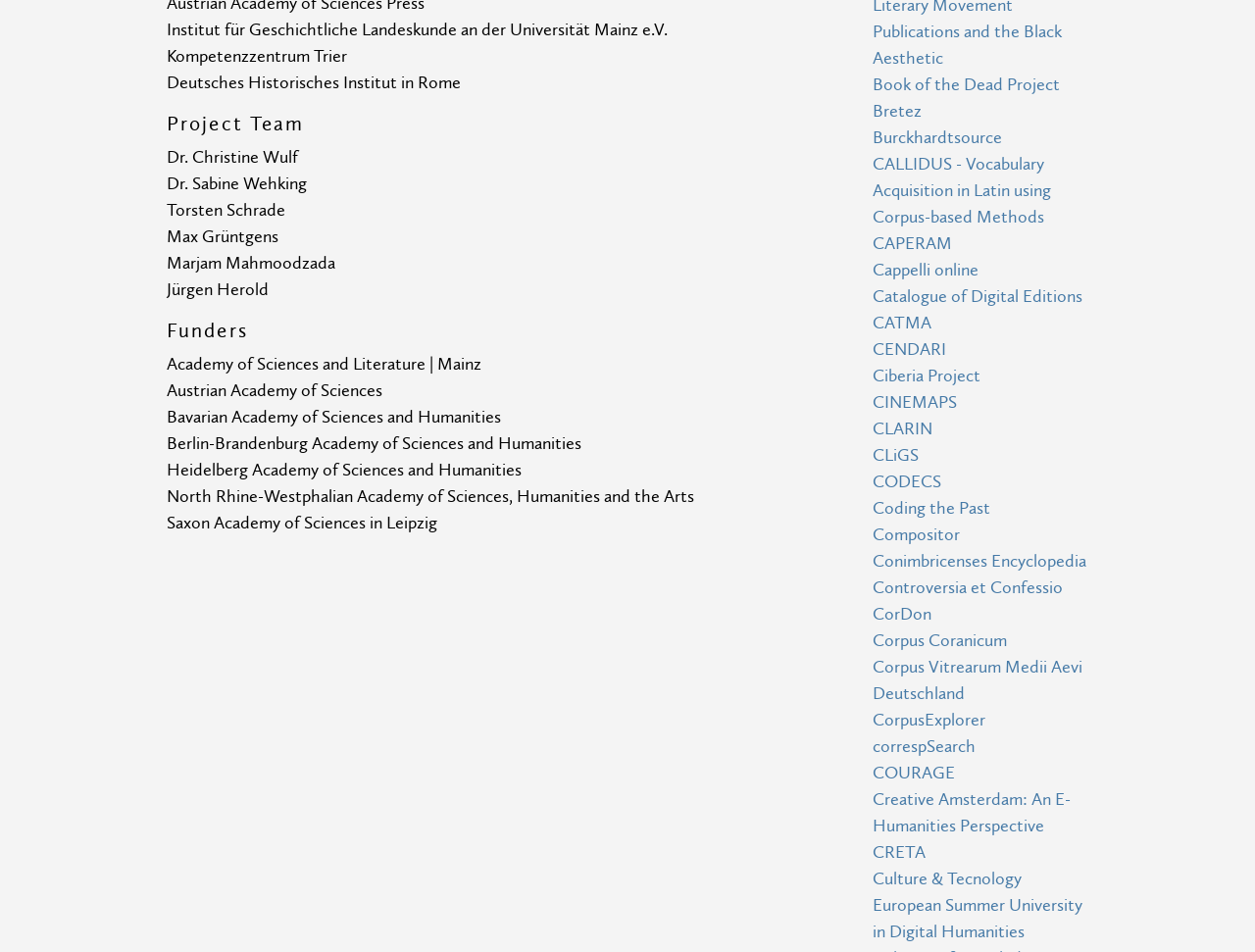Provide your answer to the question using just one word or phrase: What is the second project listed?

Bretez